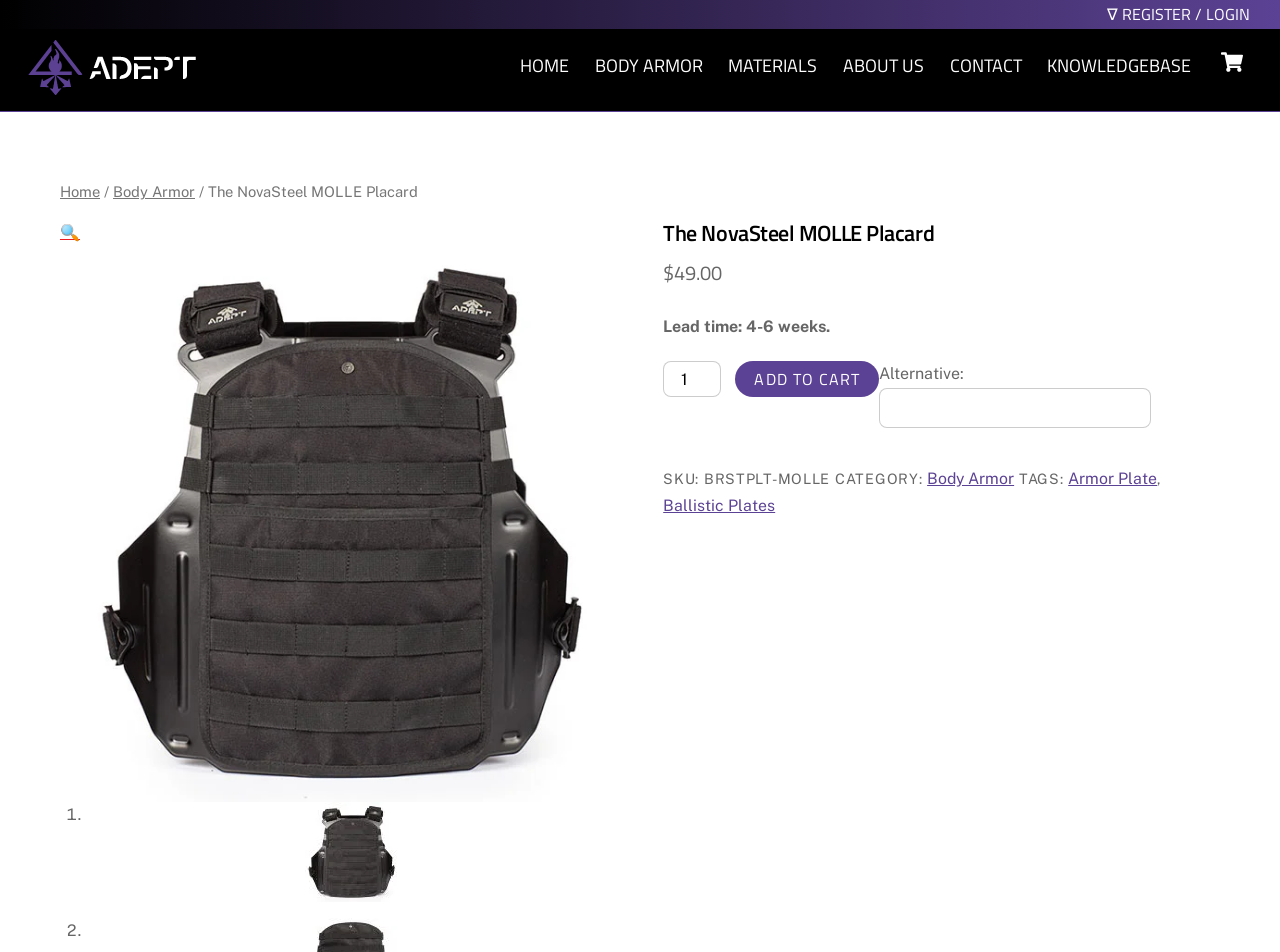What is the lead time for the product?
Please look at the screenshot and answer using one word or phrase.

4-6 weeks